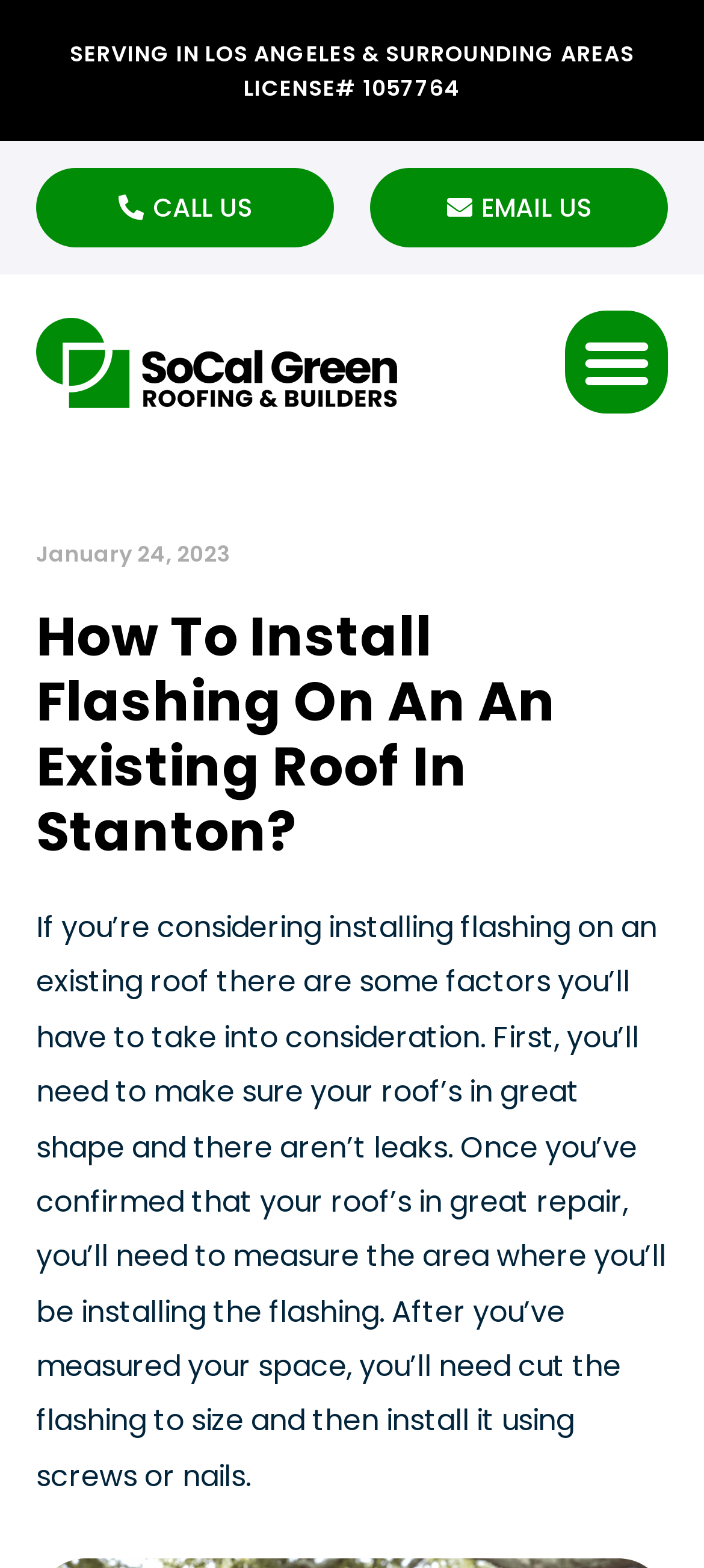What are the two methods of installing flashing?
Look at the image and provide a short answer using one word or a phrase.

Screws or nails